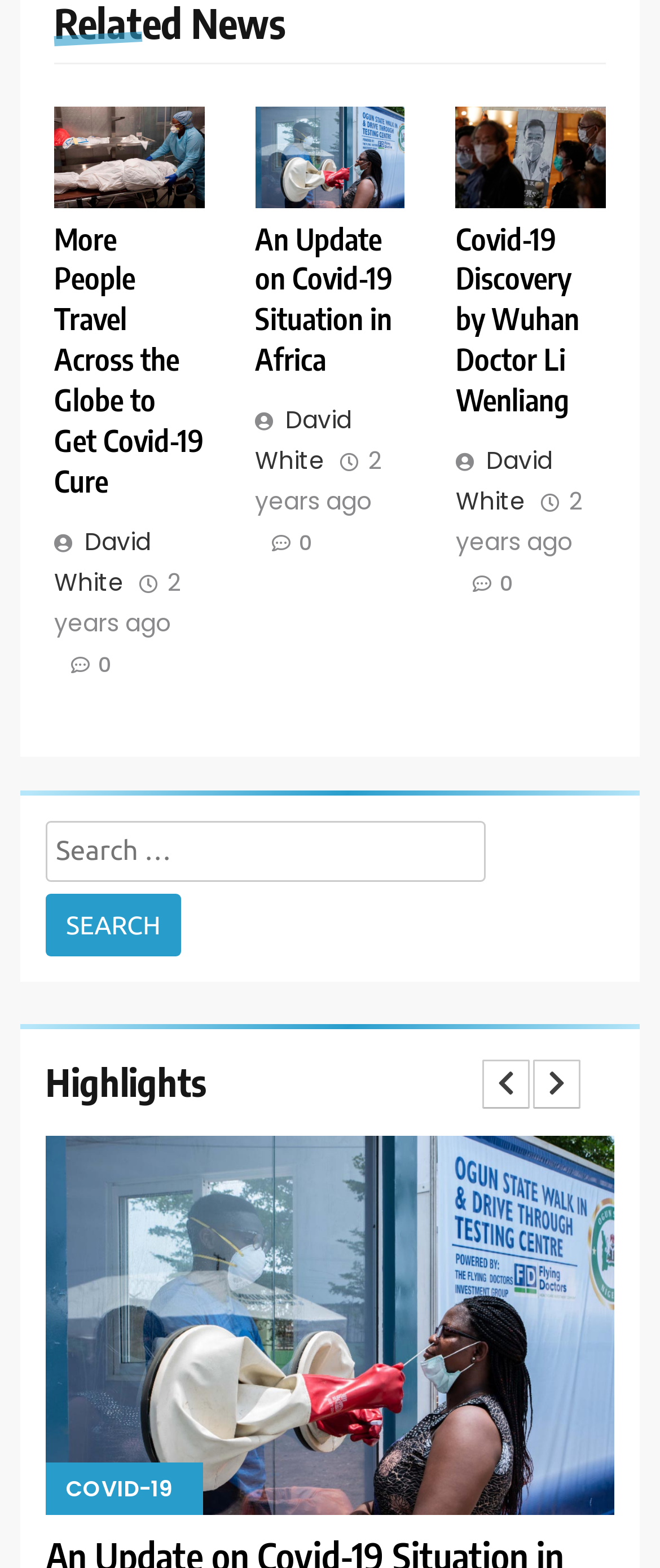Determine the coordinates of the bounding box that should be clicked to complete the instruction: "Check Highlights". The coordinates should be represented by four float numbers between 0 and 1: [left, top, right, bottom].

[0.069, 0.673, 0.931, 0.724]